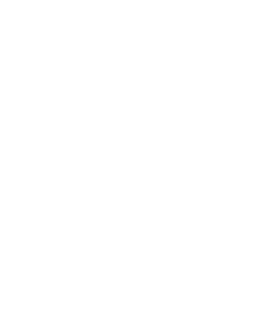Provide a thorough and detailed response to the question by examining the image: 
What is Dr. Yadav's role in the team?

According to the caption, Dr. Yadav serves as the Team Leader for Cardio Pulmonary Rehabilitation, which implies that she holds a leadership position in the team.